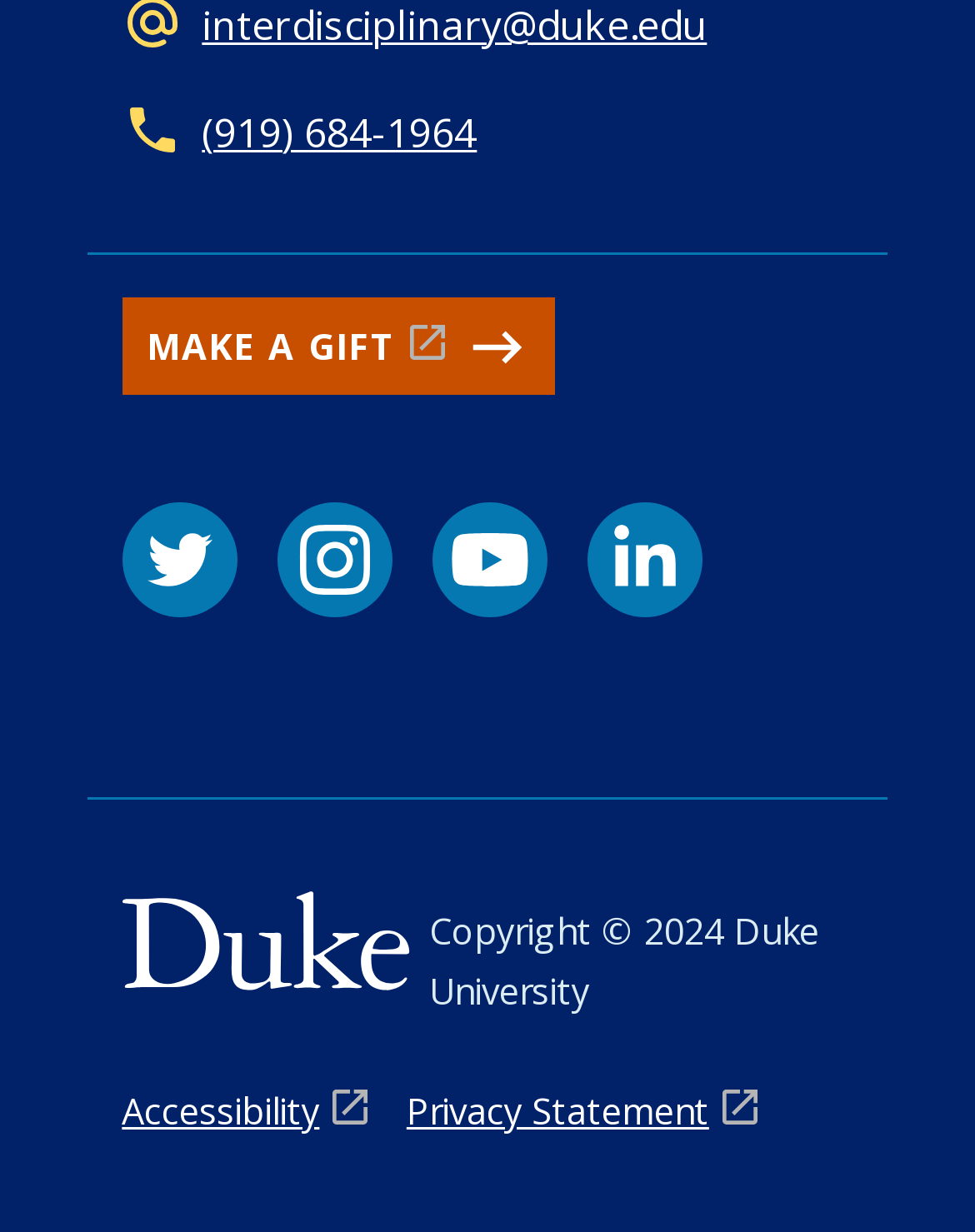Please find and report the bounding box coordinates of the element to click in order to perform the following action: "Make a gift". The coordinates should be expressed as four float numbers between 0 and 1, in the format [left, top, right, bottom].

[0.125, 0.242, 0.569, 0.32]